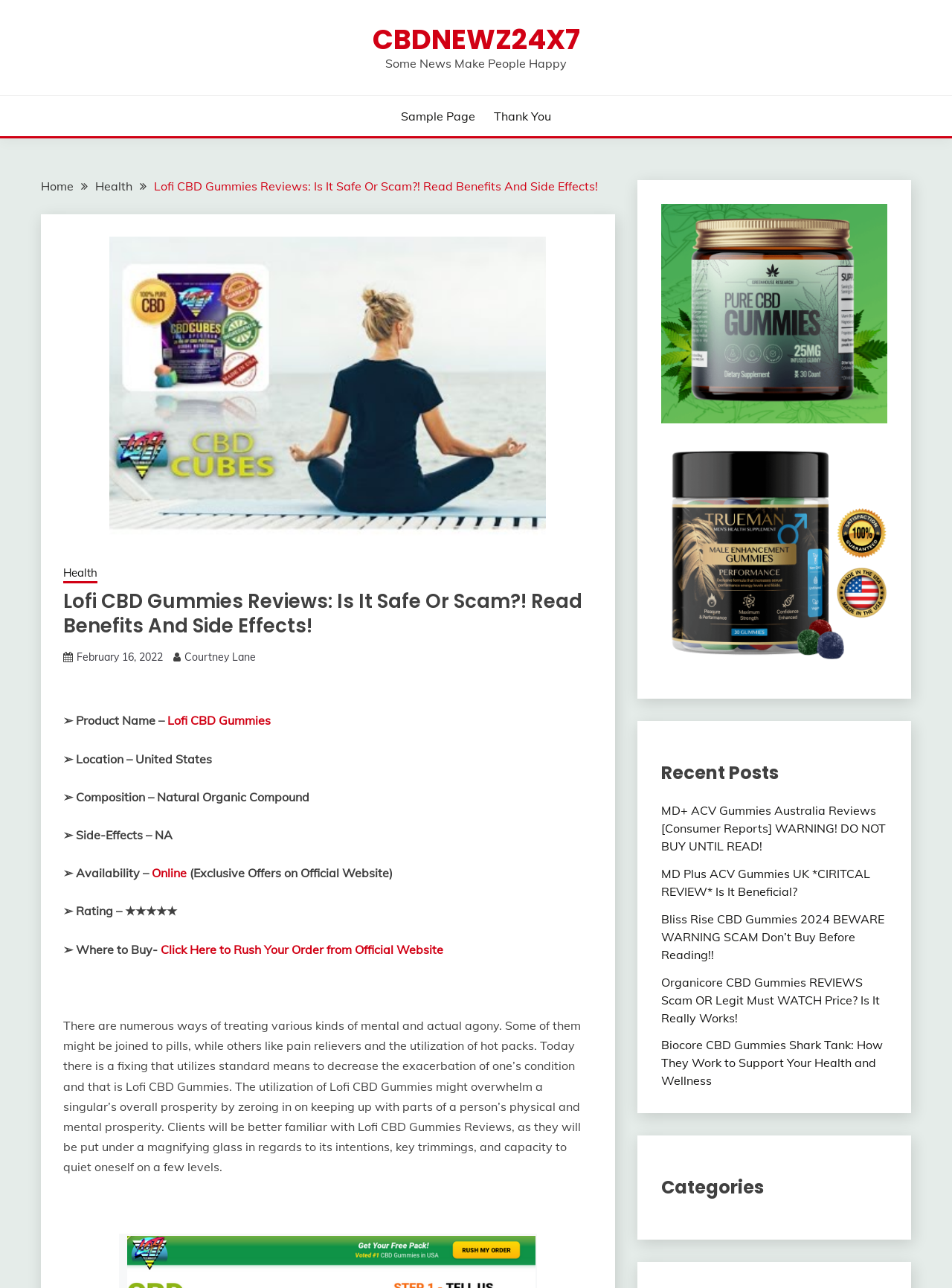Please specify the bounding box coordinates in the format (top-left x, top-left y, bottom-right x, bottom-right y), with values ranging from 0 to 1. Identify the bounding box for the UI component described as follows: parent_node: Skip to content

[0.941, 0.698, 0.977, 0.722]